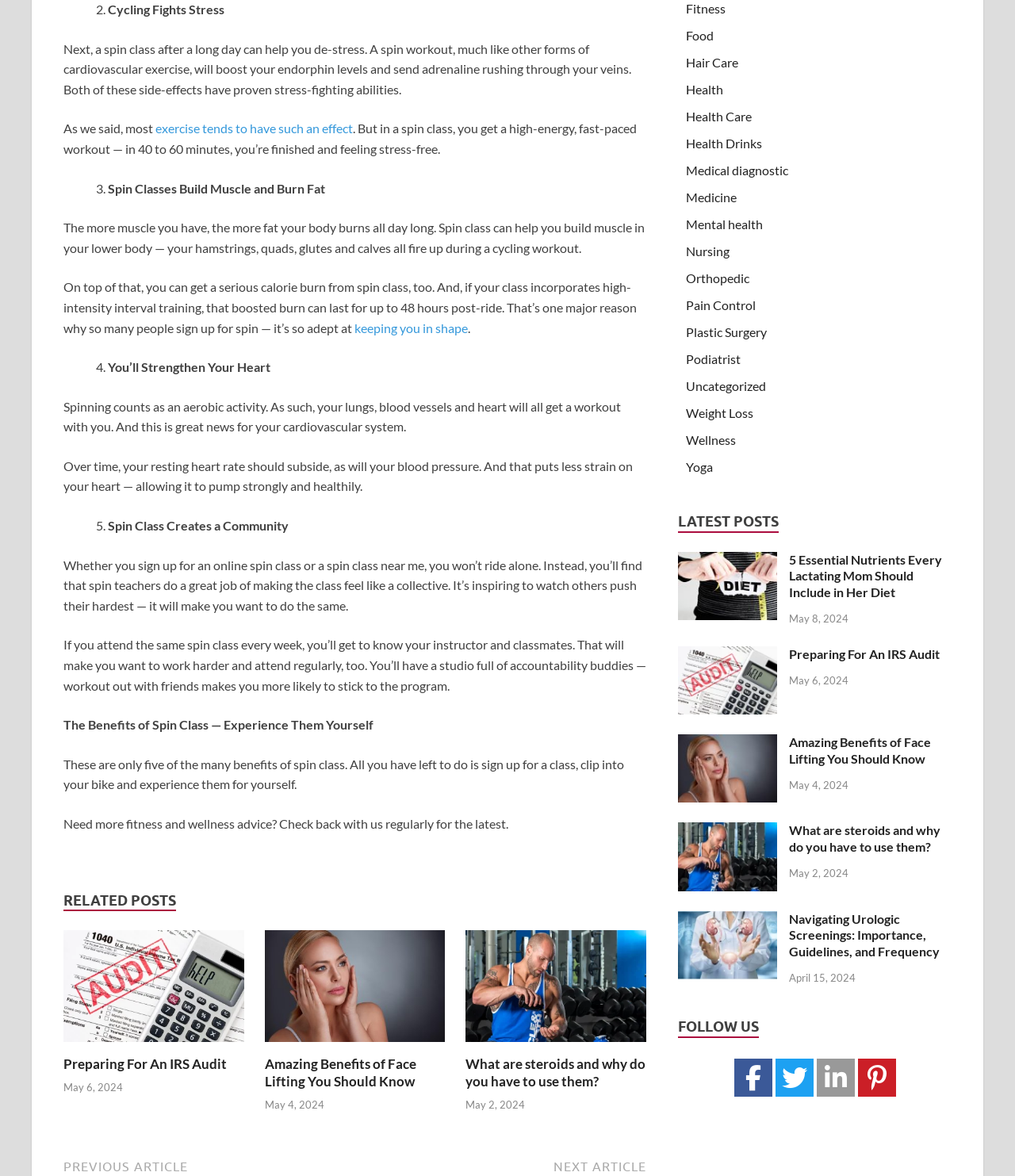Identify the bounding box coordinates of the clickable section necessary to follow the following instruction: "Click on 'Fitness'". The coordinates should be presented as four float numbers from 0 to 1, i.e., [left, top, right, bottom].

[0.676, 0.001, 0.715, 0.014]